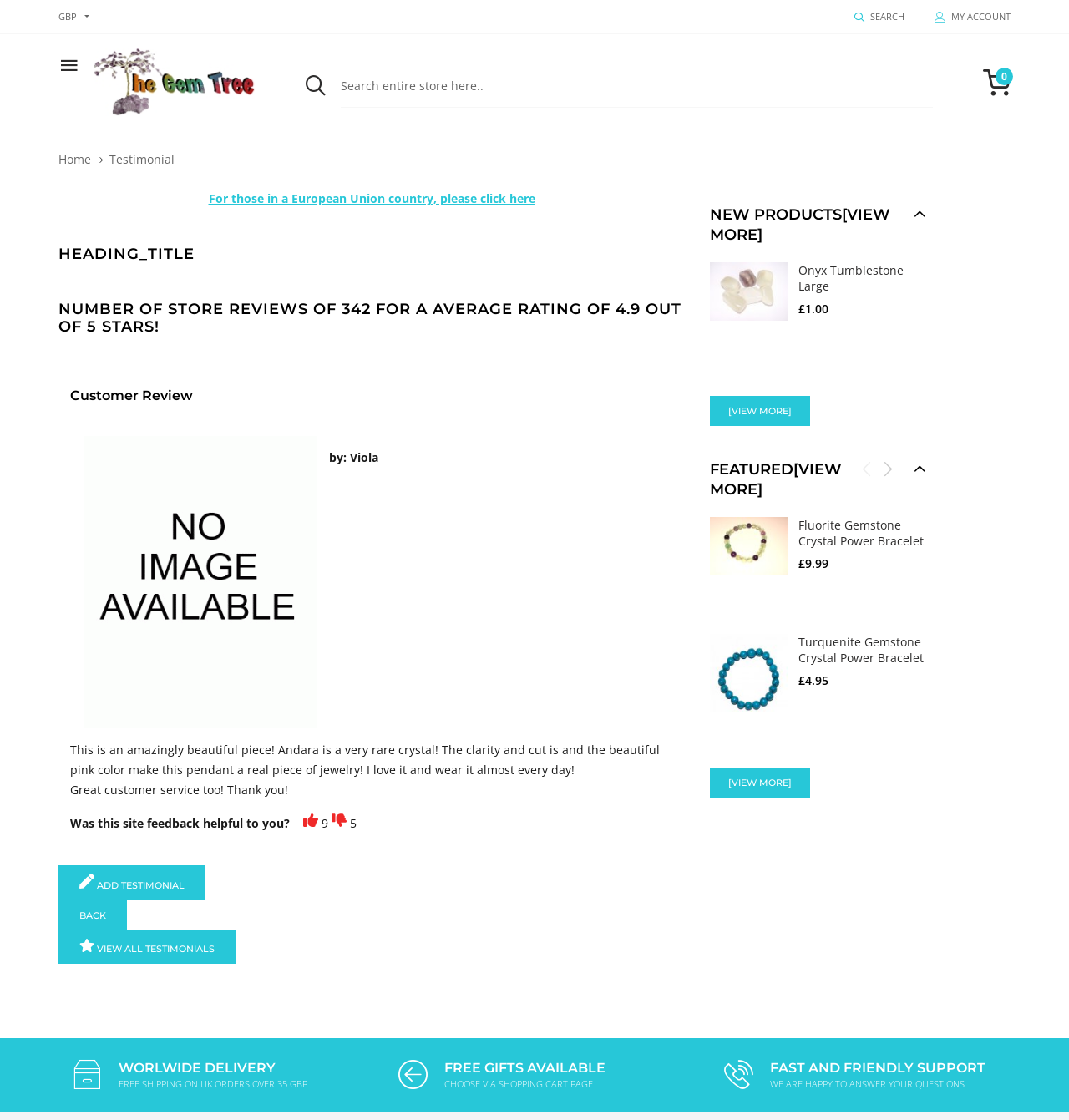Consider the image and give a detailed and elaborate answer to the question: 
How many products are shown in the 'NEW PRODUCTS' section?

I counted the number of products listed in the 'NEW PRODUCTS' section, and there are three products shown.